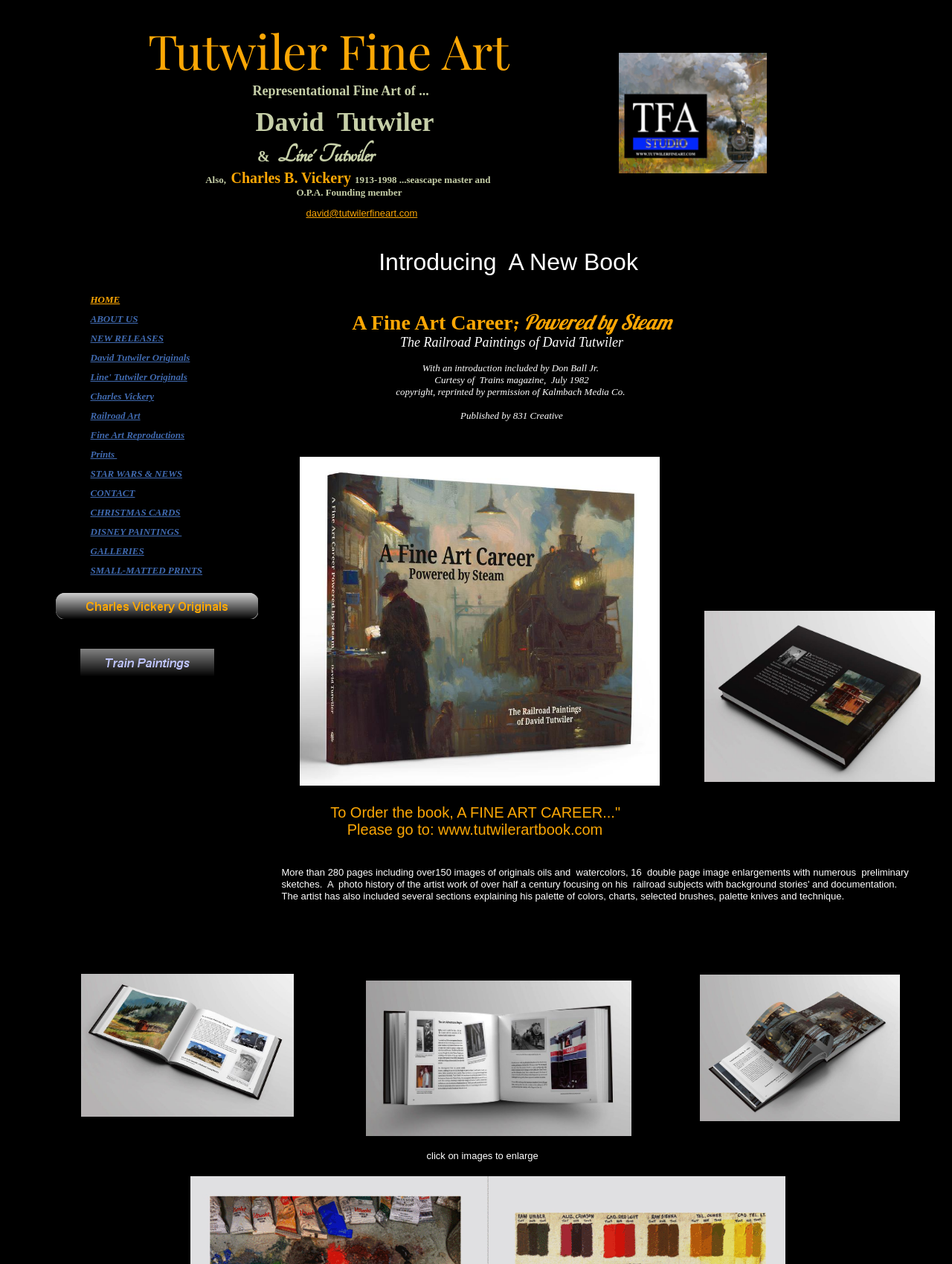Who are the artists featured on this website?
Please answer the question as detailed as possible.

The names of the artists are mentioned in the text at the top of the webpage, specifically 'David Tutwiler', 'Line' Tutwiler', and 'Charles B. Vickery'.